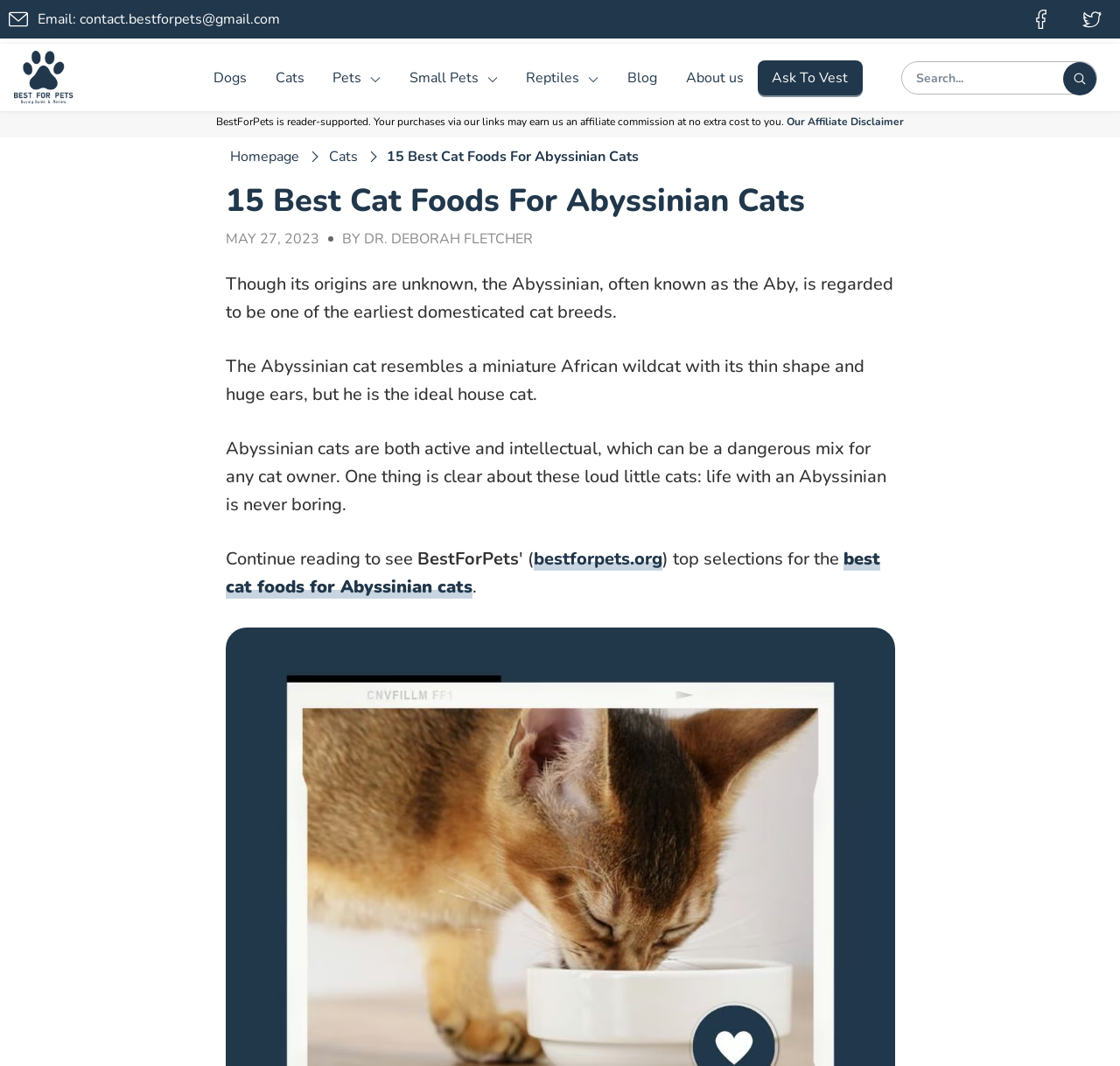Please give a short response to the question using one word or a phrase:
What is the website's disclaimer about?

Affiliate commission